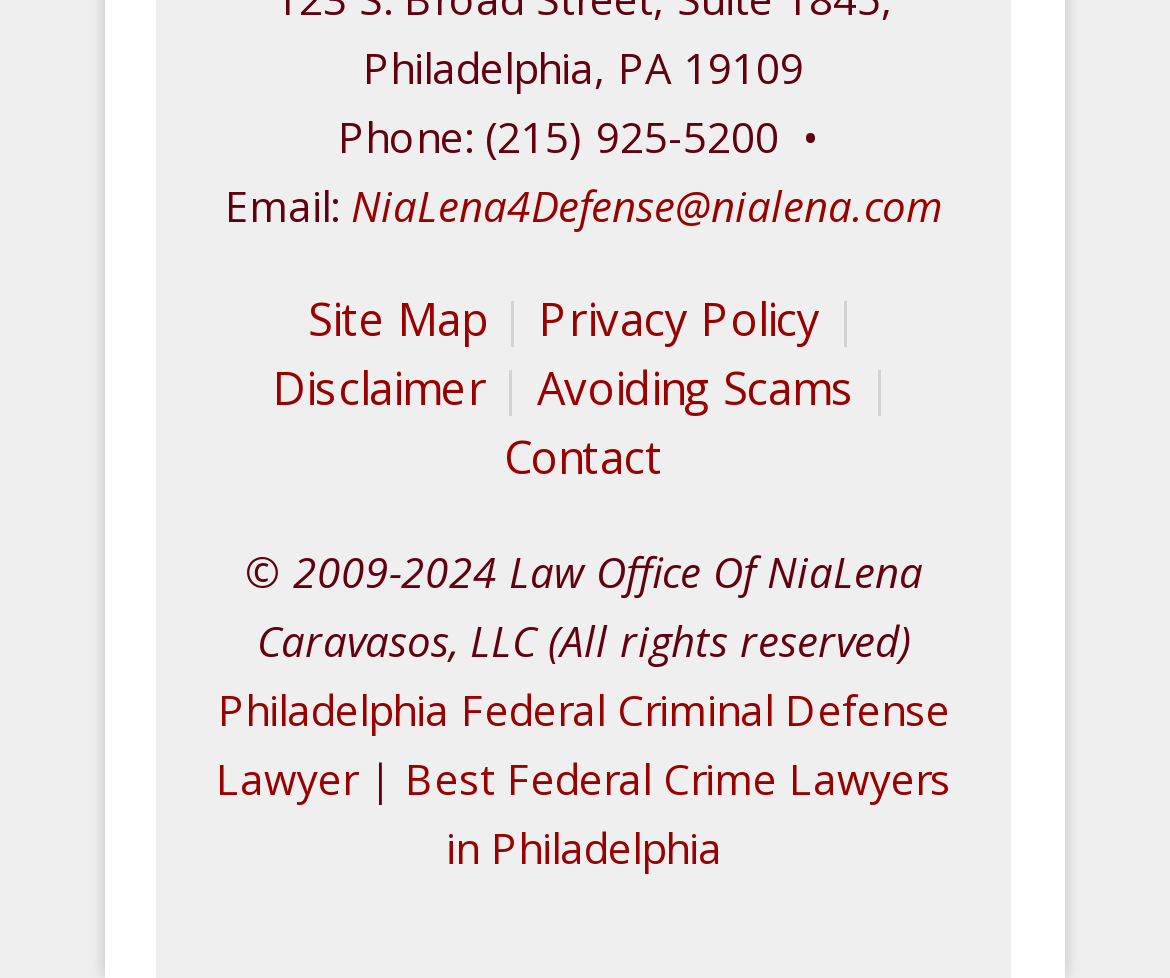What is the email address of NiaLena?
Respond with a short answer, either a single word or a phrase, based on the image.

NiaLena4Defense@nialena.com